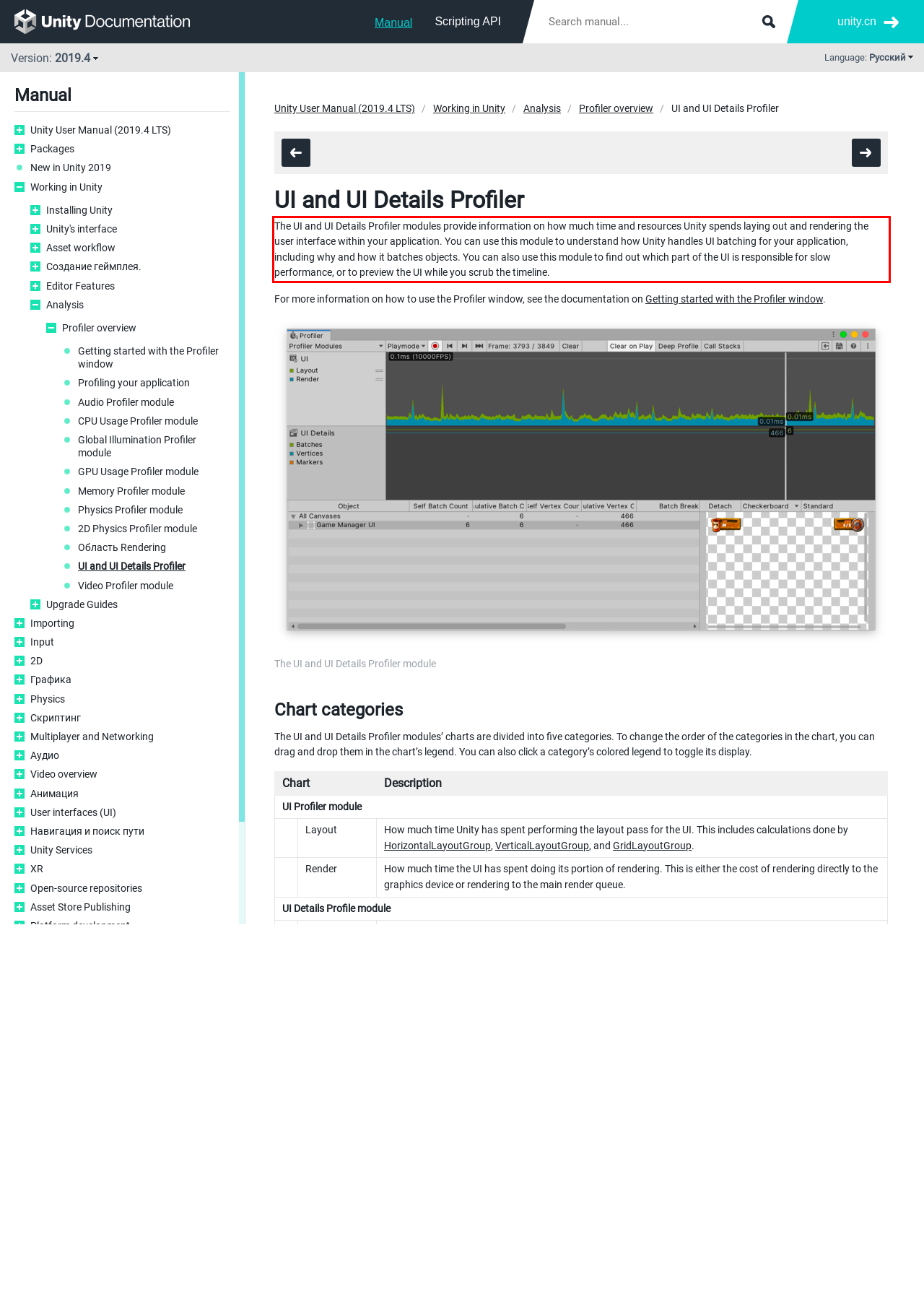You have a screenshot of a webpage with a red bounding box. Use OCR to generate the text contained within this red rectangle.

The UI and UI Details Profiler modules provide information on how much time and resources Unity spends laying out and rendering the user interface within your application. You can use this module to understand how Unity handles UI batching for your application, including why and how it batches objects. You can also use this module to find out which part of the UI is responsible for slow performance, or to preview the UI while you scrub the timeline.